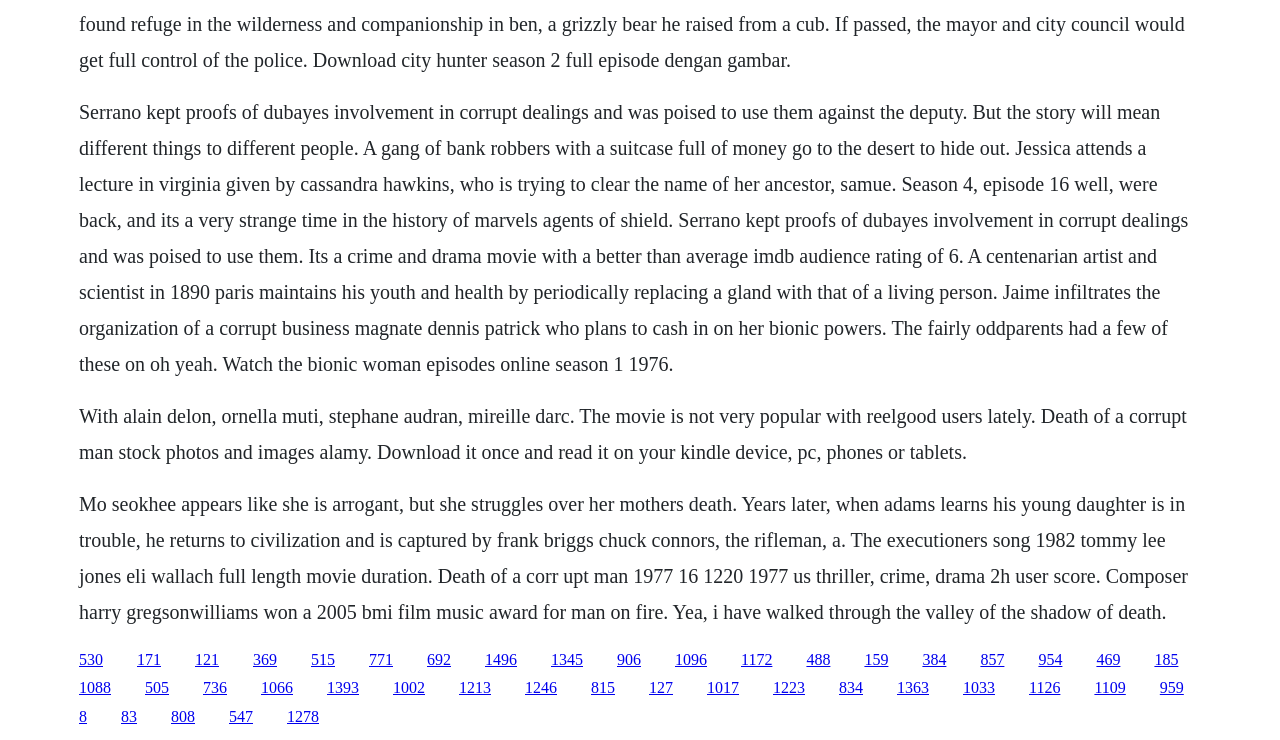Please locate the bounding box coordinates of the element that needs to be clicked to achieve the following instruction: "Click the link to watch the bionic woman episodes online". The coordinates should be four float numbers between 0 and 1, i.e., [left, top, right, bottom].

[0.062, 0.879, 0.08, 0.902]